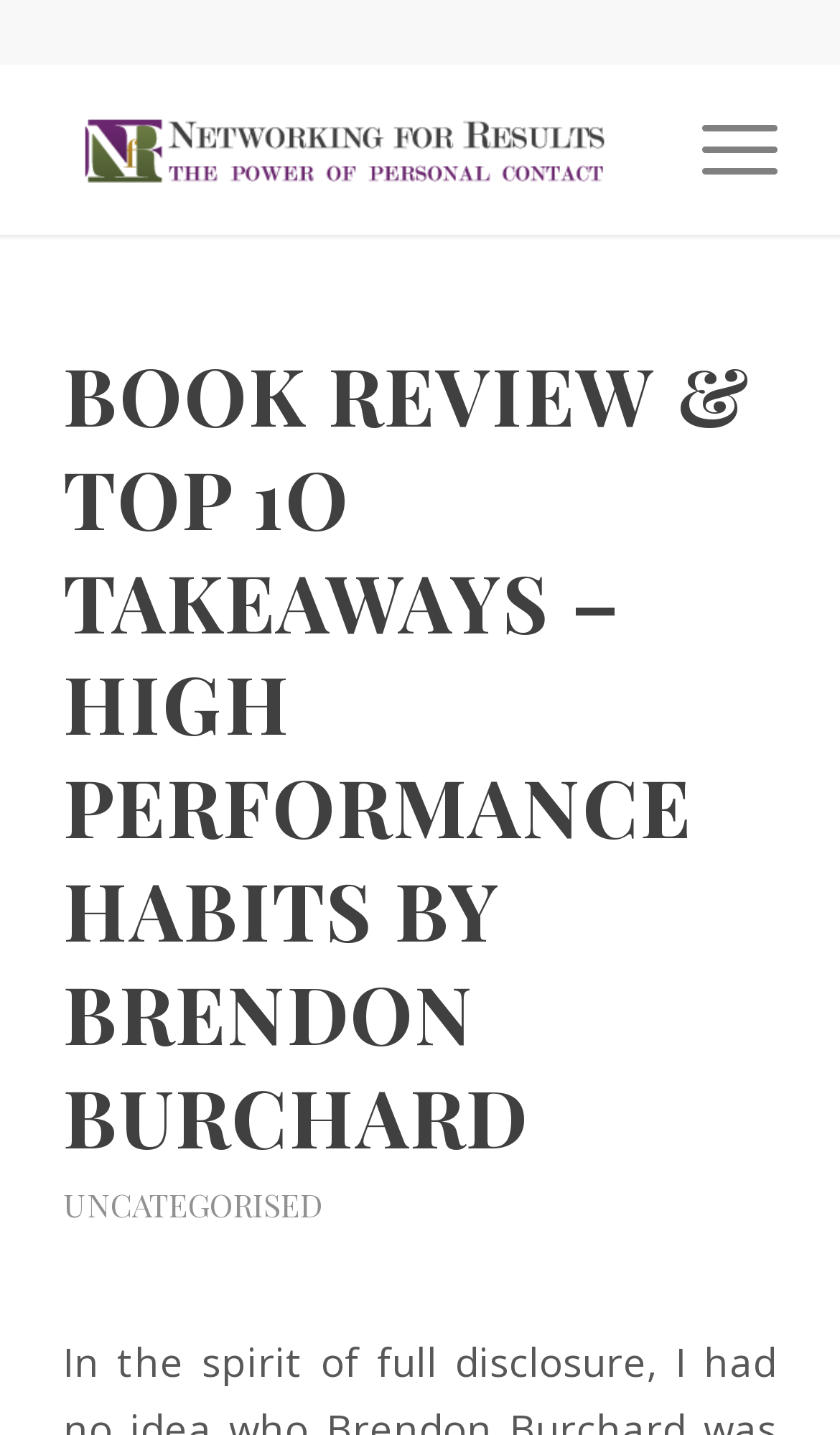Please examine the image and provide a detailed answer to the question: What is the logo of the website?

The logo of the website is 'Networking for Results' which is an image located at the top left corner of the webpage, inside a link element with the text 'NFR_Logo'.